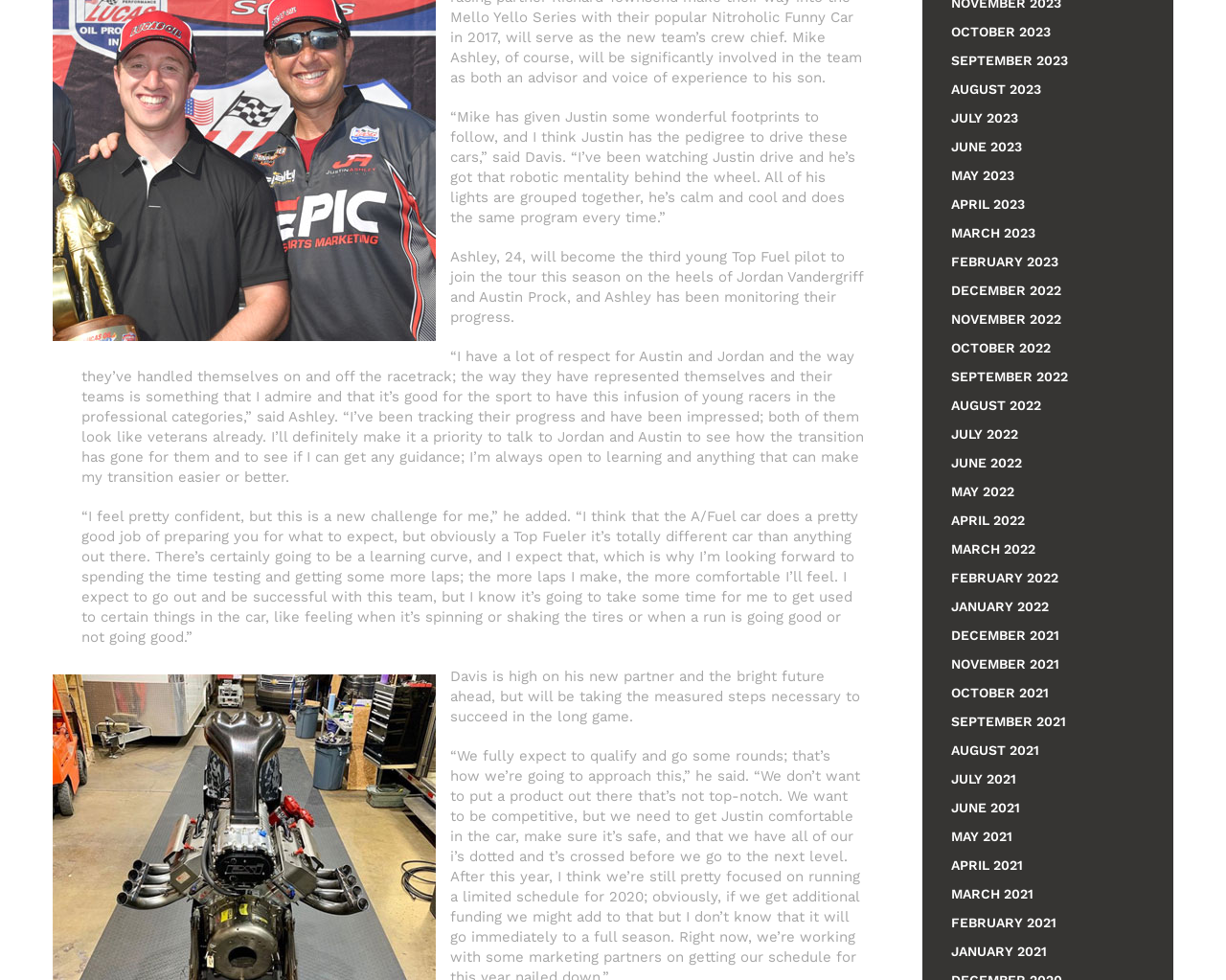Based on the image, please elaborate on the answer to the following question:
What is Justin's profession?

Based on the text, it is mentioned that Justin is a young Top Fuel pilot, which implies that he is a professional racer.